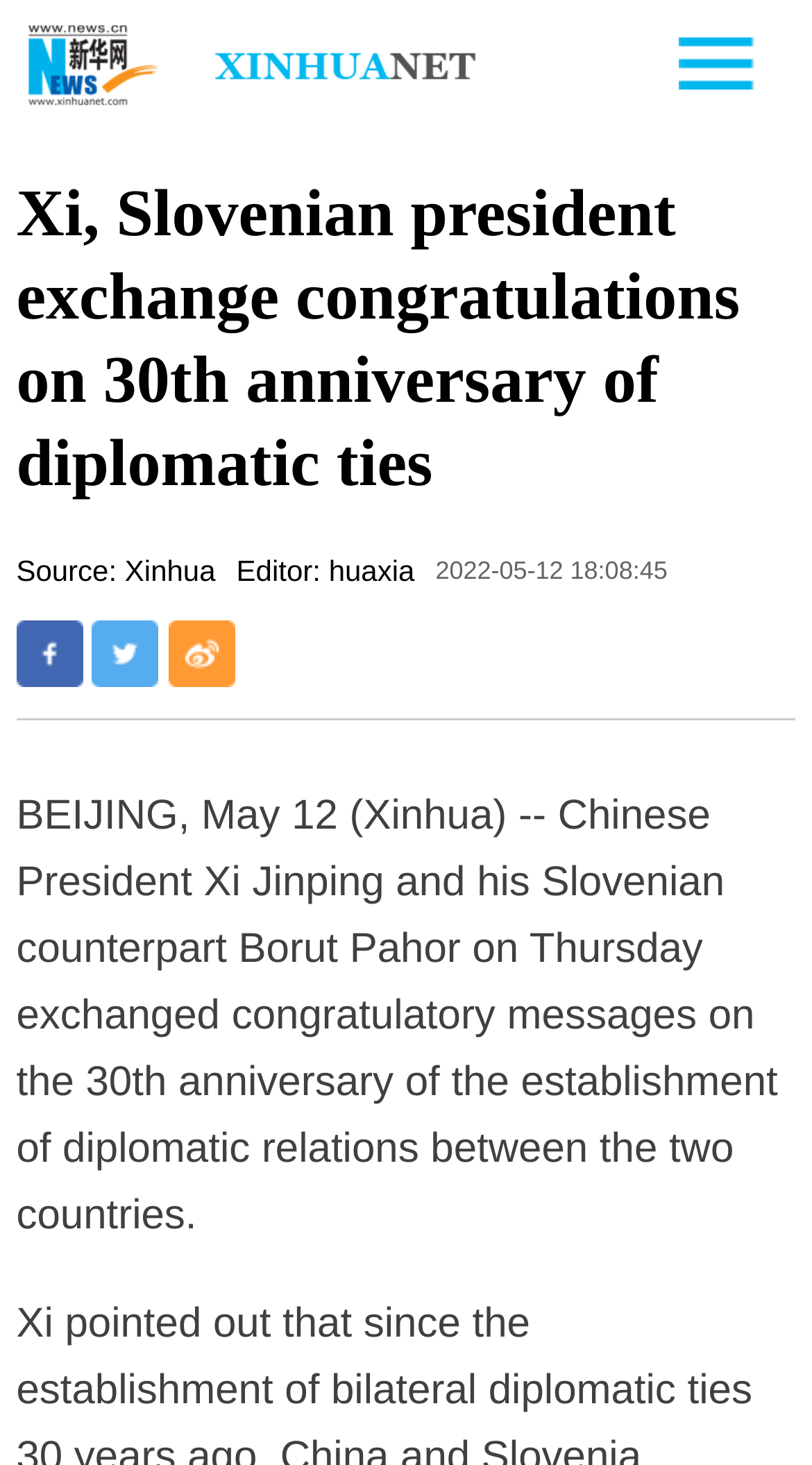Determine the bounding box coordinates (top-left x, top-left y, bottom-right x, bottom-right y) of the UI element described in the following text: title="分享到Facebook"

[0.02, 0.424, 0.102, 0.469]